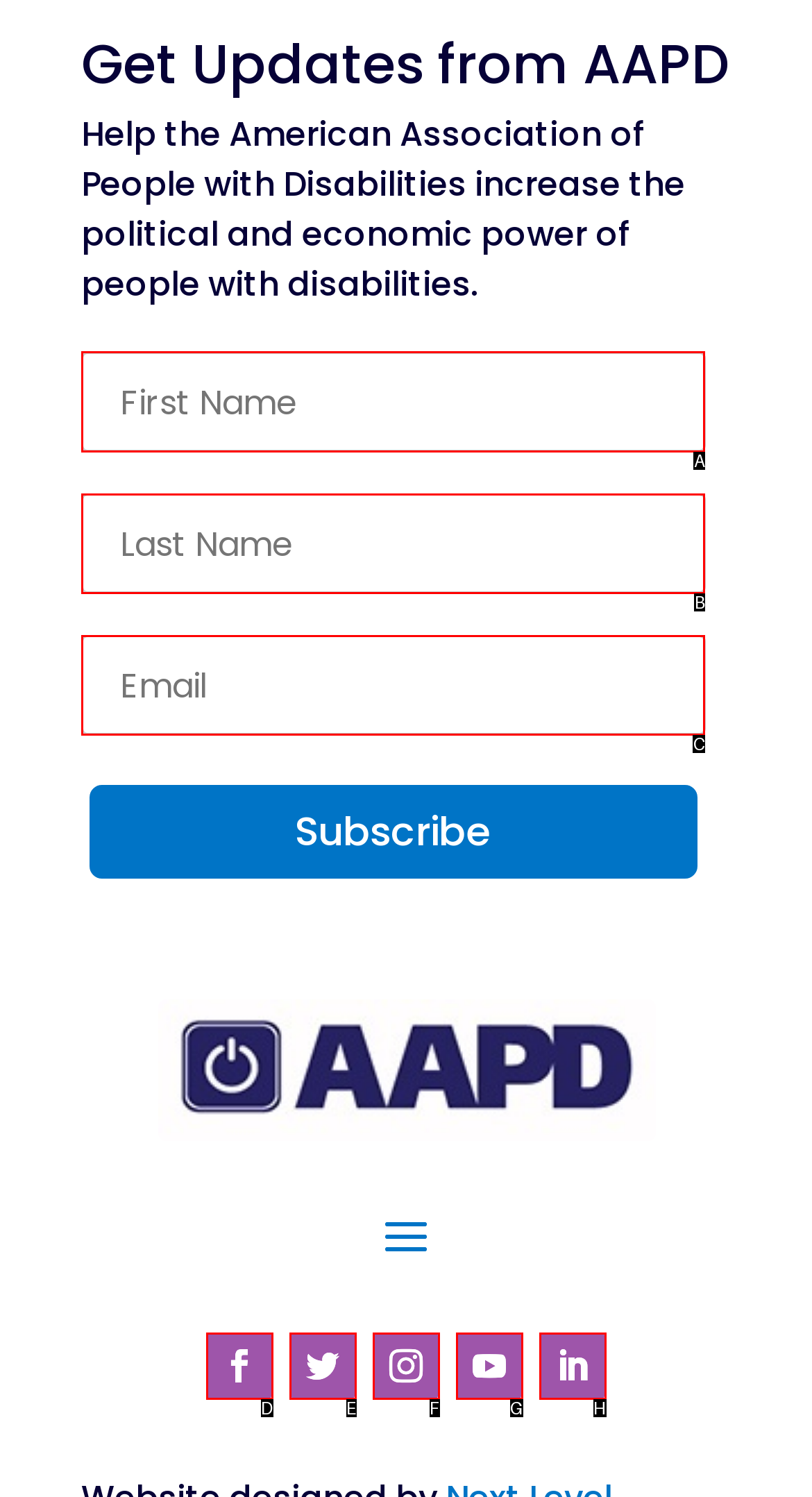Identify the correct option to click in order to complete this task: Enter first name
Answer with the letter of the chosen option directly.

A